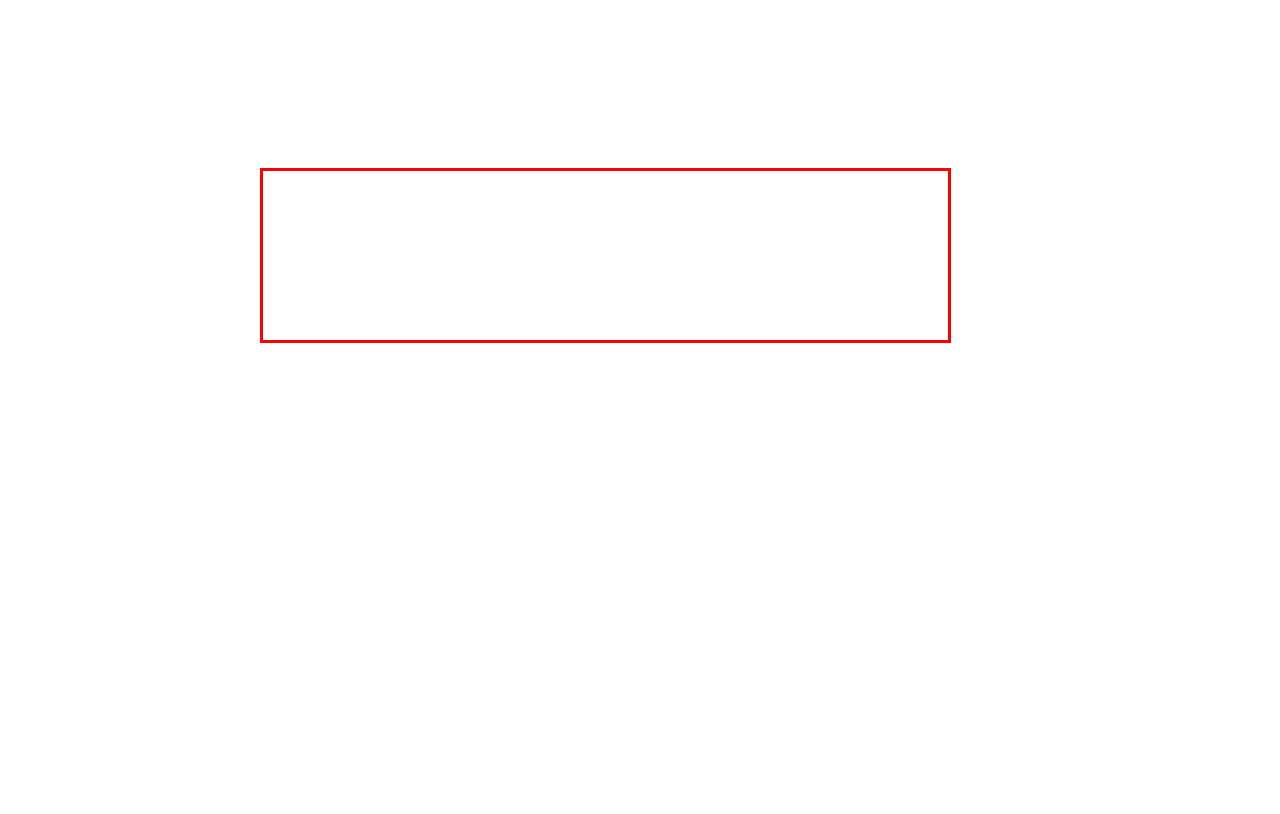Perform OCR on the text inside the red-bordered box in the provided screenshot and output the content.

CBRE Global Investors is an independently operated affiliate of CBRE Group, Inc. (NYSE:CBRE). It harnesses the research, investment sourcing and other resources of the world’s largest commercial real estate services and investment firm (based on 2019 revenue) for the benefit of its investors. CBRE Group, Inc. has more than 100,000 employees (excluding affiliates) and serves real estate investors and occupiers through more than 530 offices (excluding affiliates) worldwide. For more information about CBRE Global Investors, please visit cbreglobalinvestors.com.